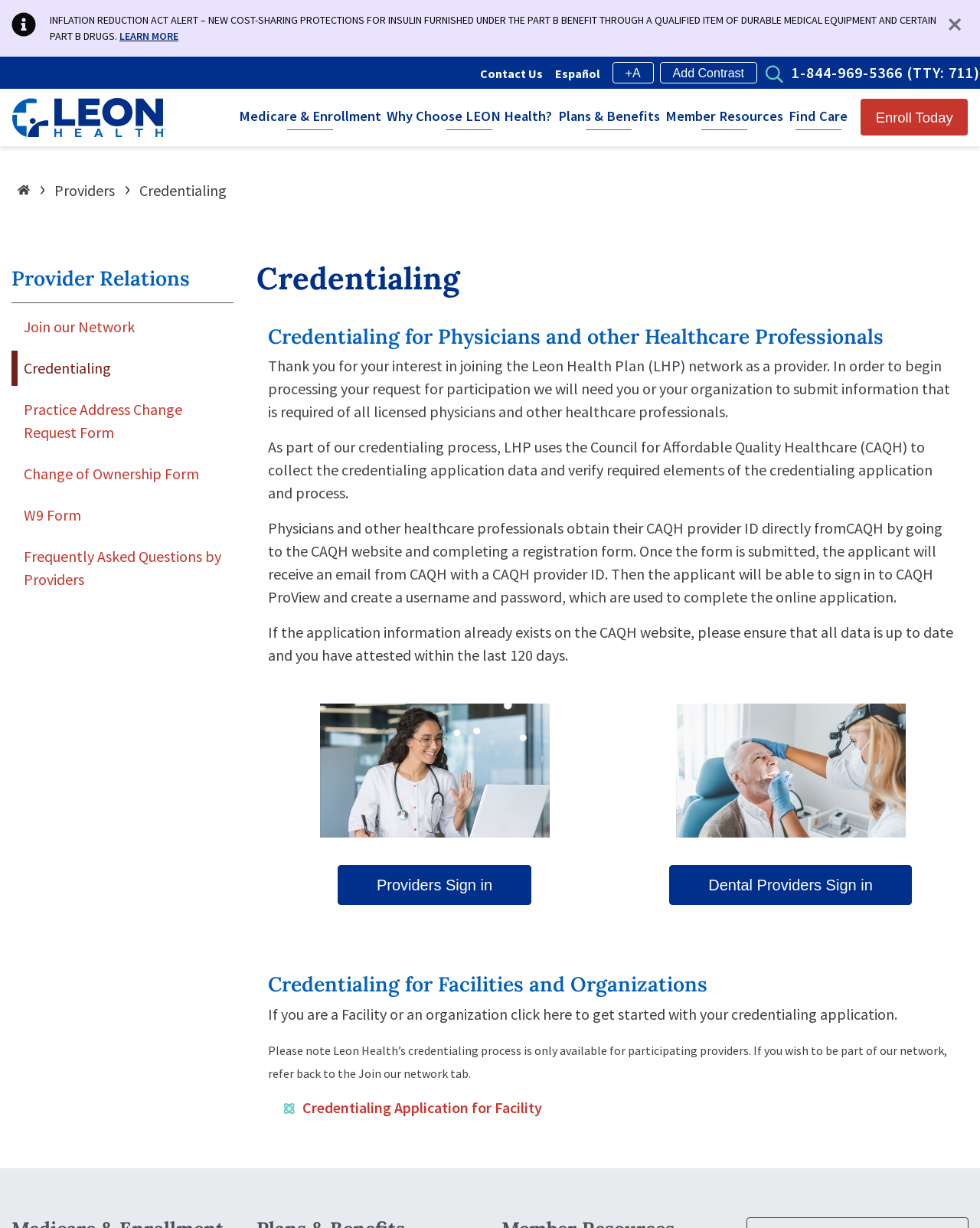Please specify the bounding box coordinates in the format (top-left x, top-left y, bottom-right x, bottom-right y), with values ranging from 0 to 1. Identify the bounding box for the UI component described as follows: Frequently Asked Questions by Providers

[0.012, 0.439, 0.238, 0.487]